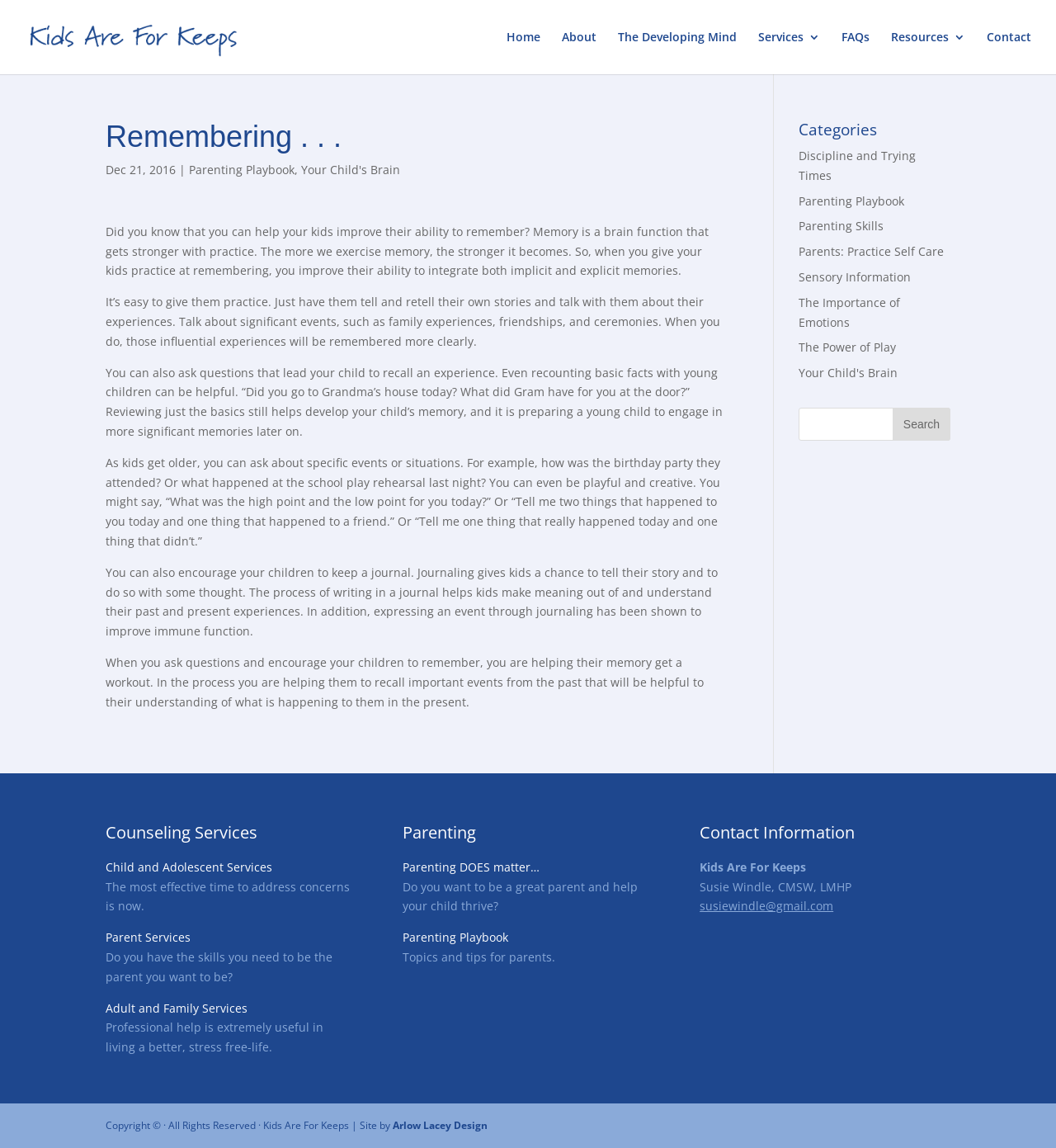What is the topic of the article 'Remembering...'?
Please give a detailed and elaborate answer to the question based on the image.

The article 'Remembering...' is located in the main content area of the webpage. It discusses the importance of memory in children and provides tips for parents to help their kids improve their memory.